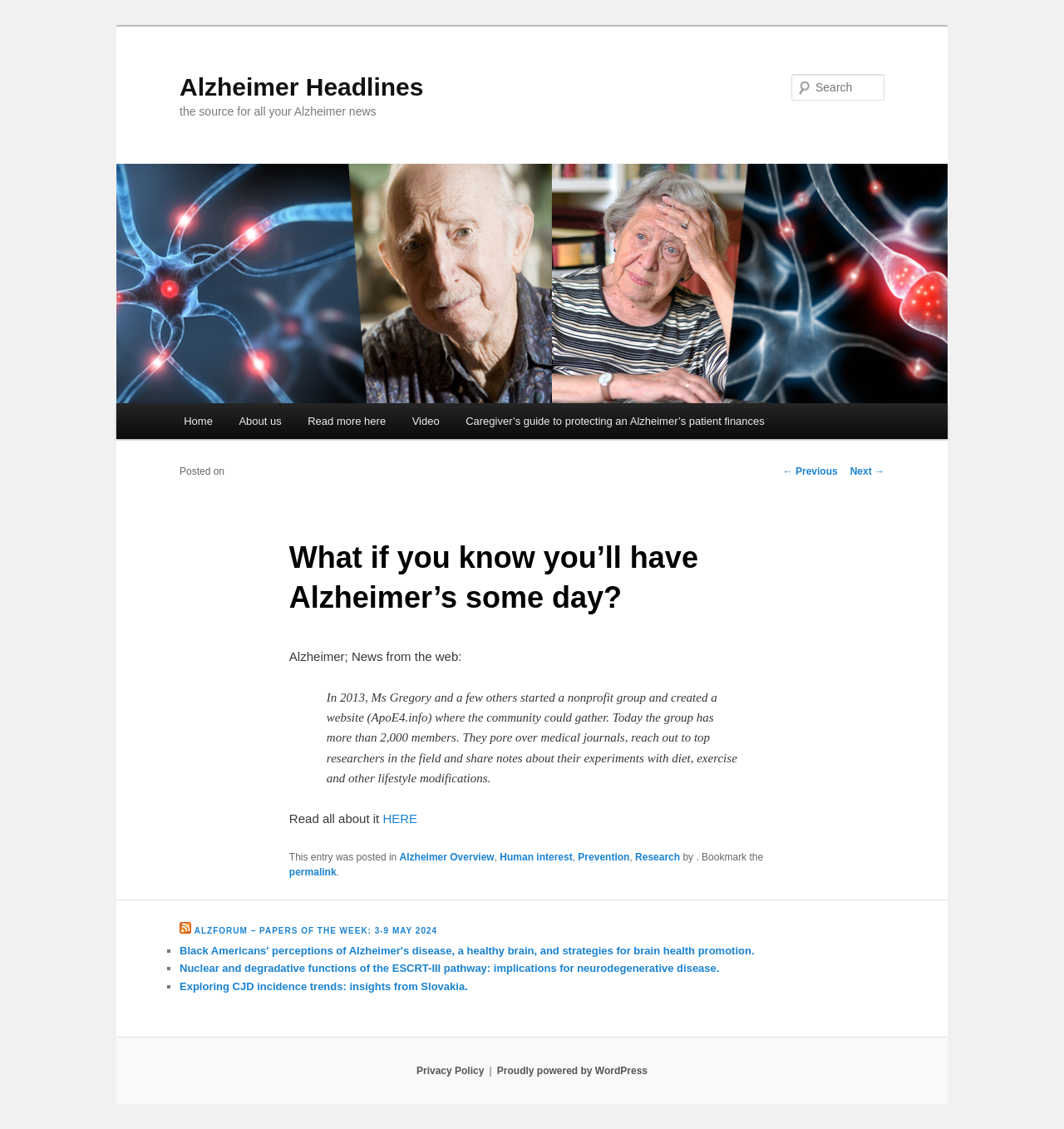What is the purpose of the search box?
Please give a detailed and elaborate answer to the question.

The search box is located at the top of the webpage and is labeled as 'Search'. Its purpose is to allow users to search for specific content within the website.